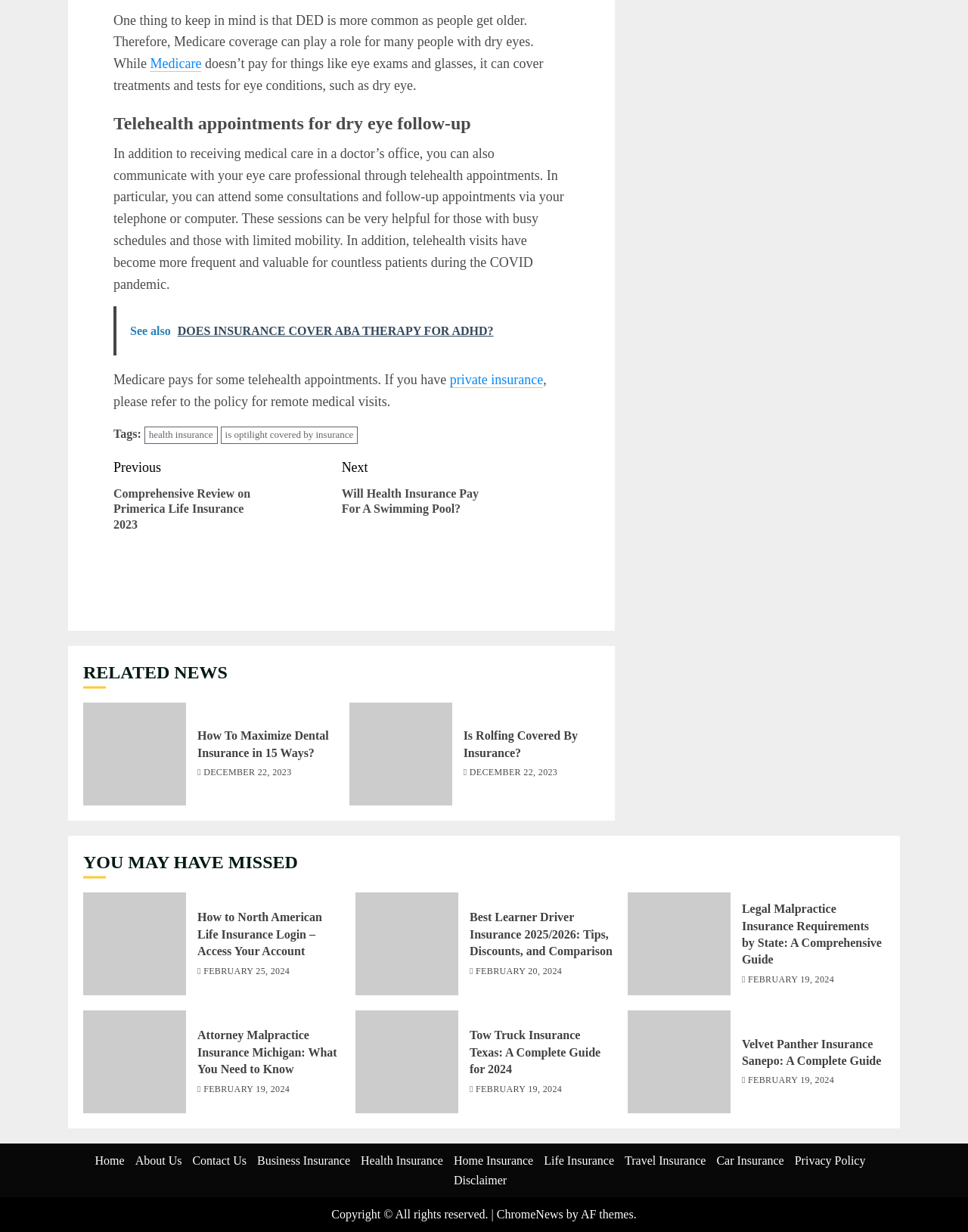What is the copyright information at the bottom of the webpage?
Please give a detailed and thorough answer to the question, covering all relevant points.

The copyright information at the bottom of the webpage states 'Copyright © All rights reserved.' and also includes a link to 'ChromeNews' and a mention of 'AF themes'.